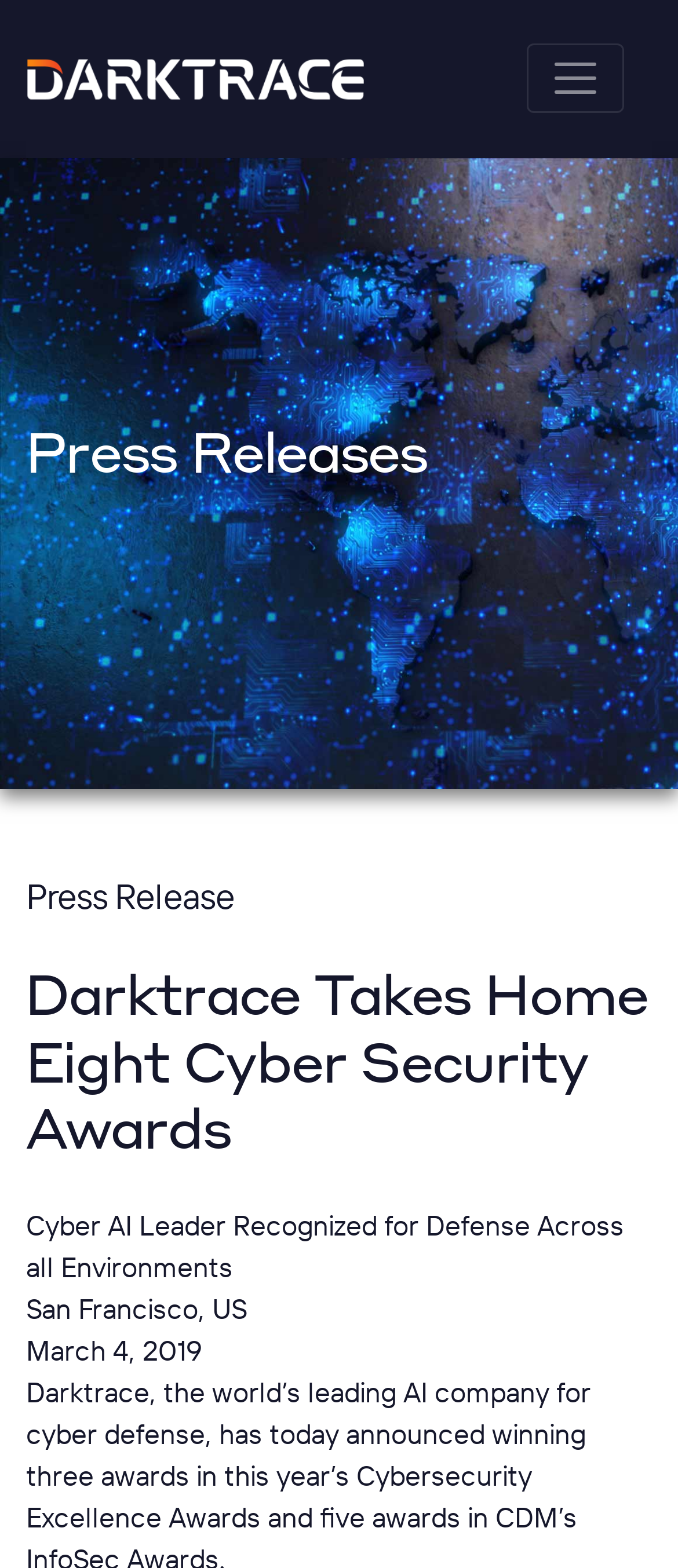Using the description: "aria-label="Toggle navigation"", identify the bounding box of the corresponding UI element in the screenshot.

[0.777, 0.028, 0.921, 0.072]